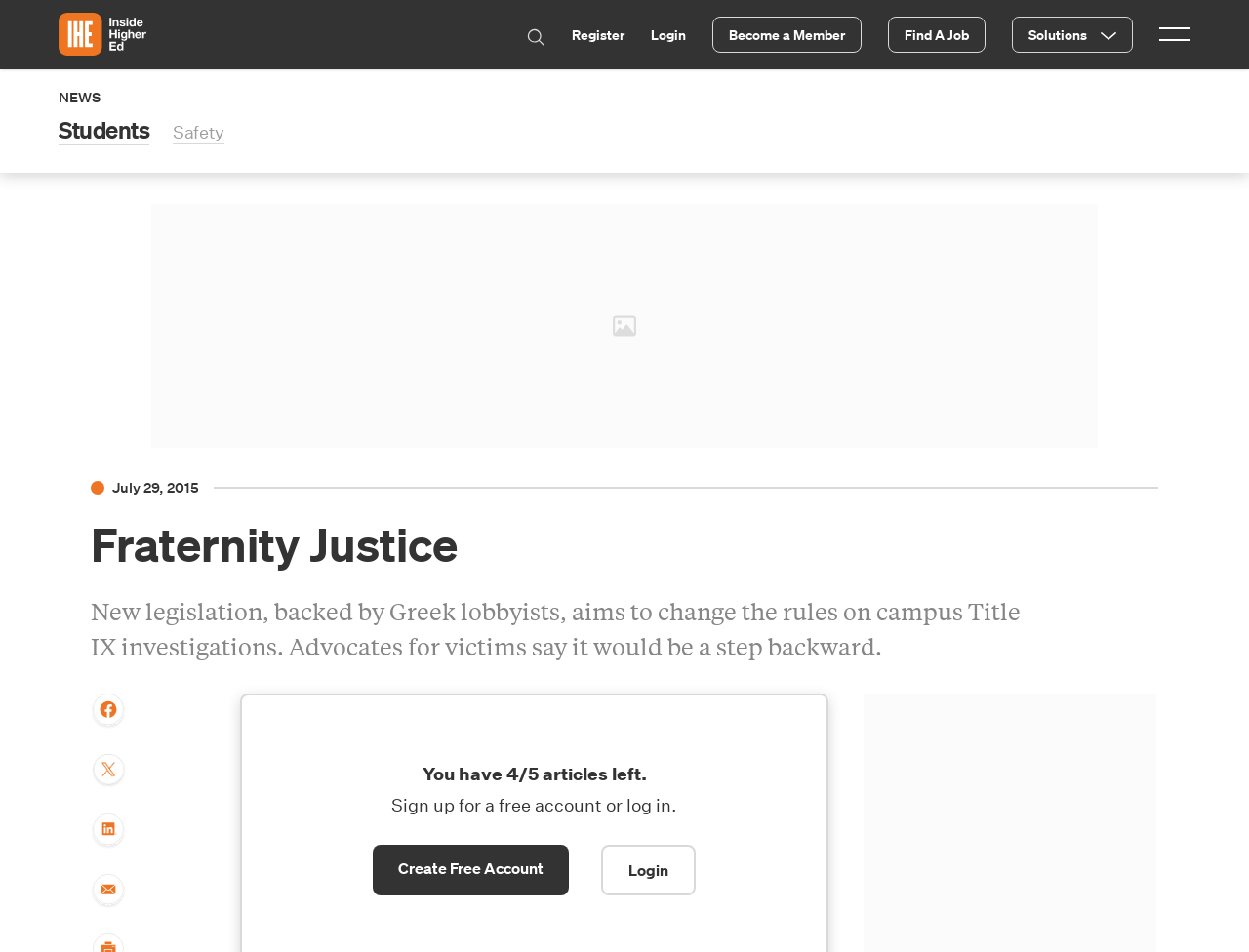Please specify the bounding box coordinates in the format (top-left x, top-left y, bottom-right x, bottom-right y), with all values as floating point numbers between 0 and 1. Identify the bounding box of the UI element described by: title="share to facebook"

[0.073, 0.729, 0.101, 0.765]